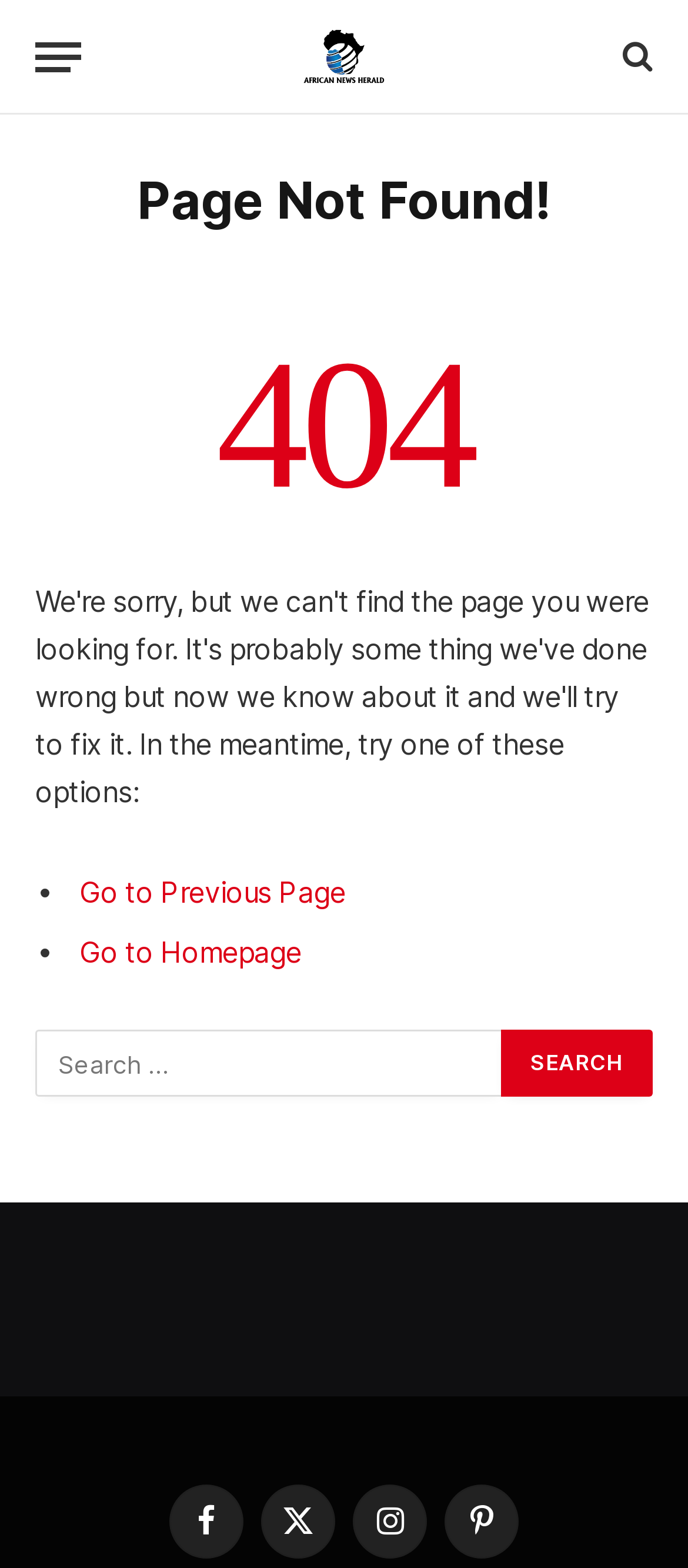Identify the bounding box for the UI element described as: "title="African News Herald"". Ensure the coordinates are four float numbers between 0 and 1, formatted as [left, top, right, bottom].

[0.419, 0.0, 0.581, 0.073]